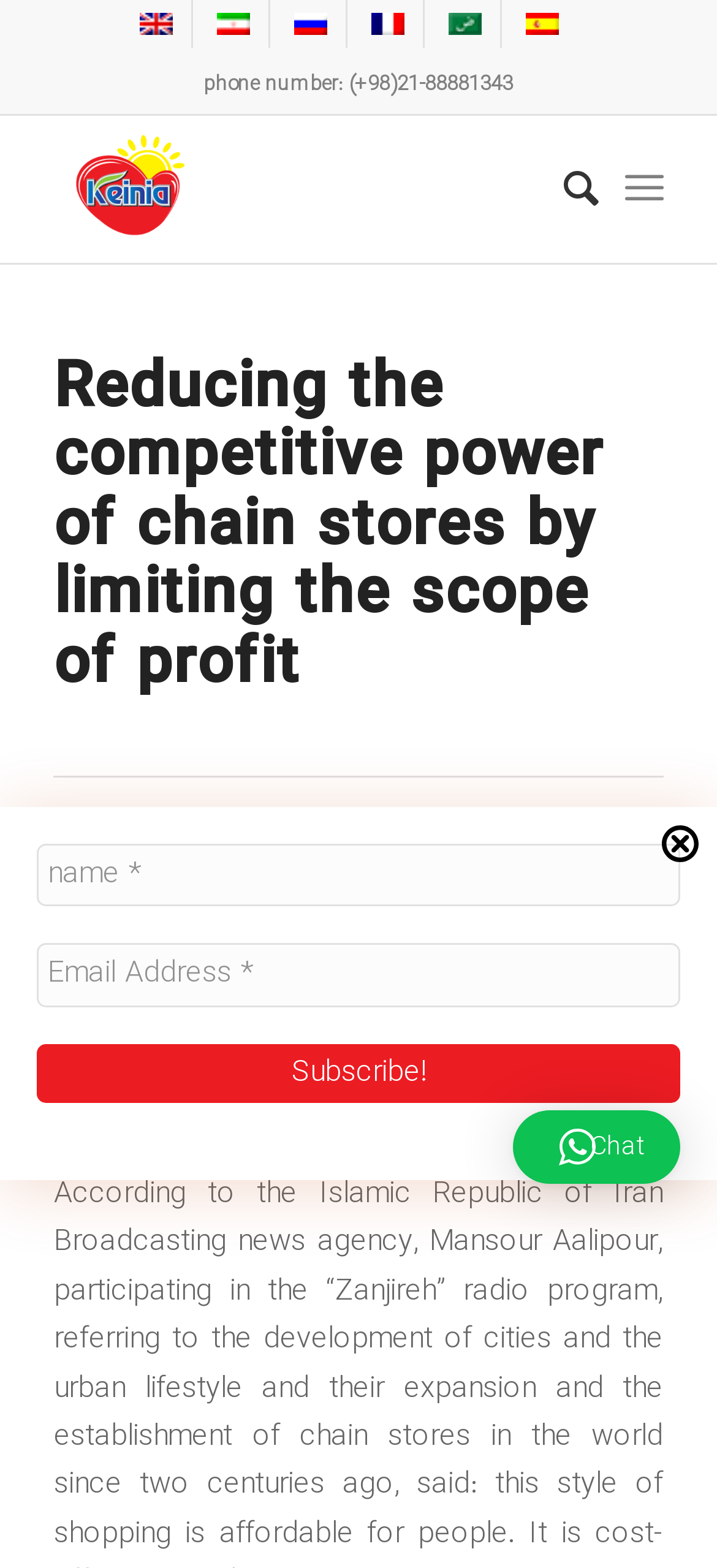Identify the bounding box coordinates of the area you need to click to perform the following instruction: "Switch to English language".

[0.195, 0.0, 0.241, 0.03]